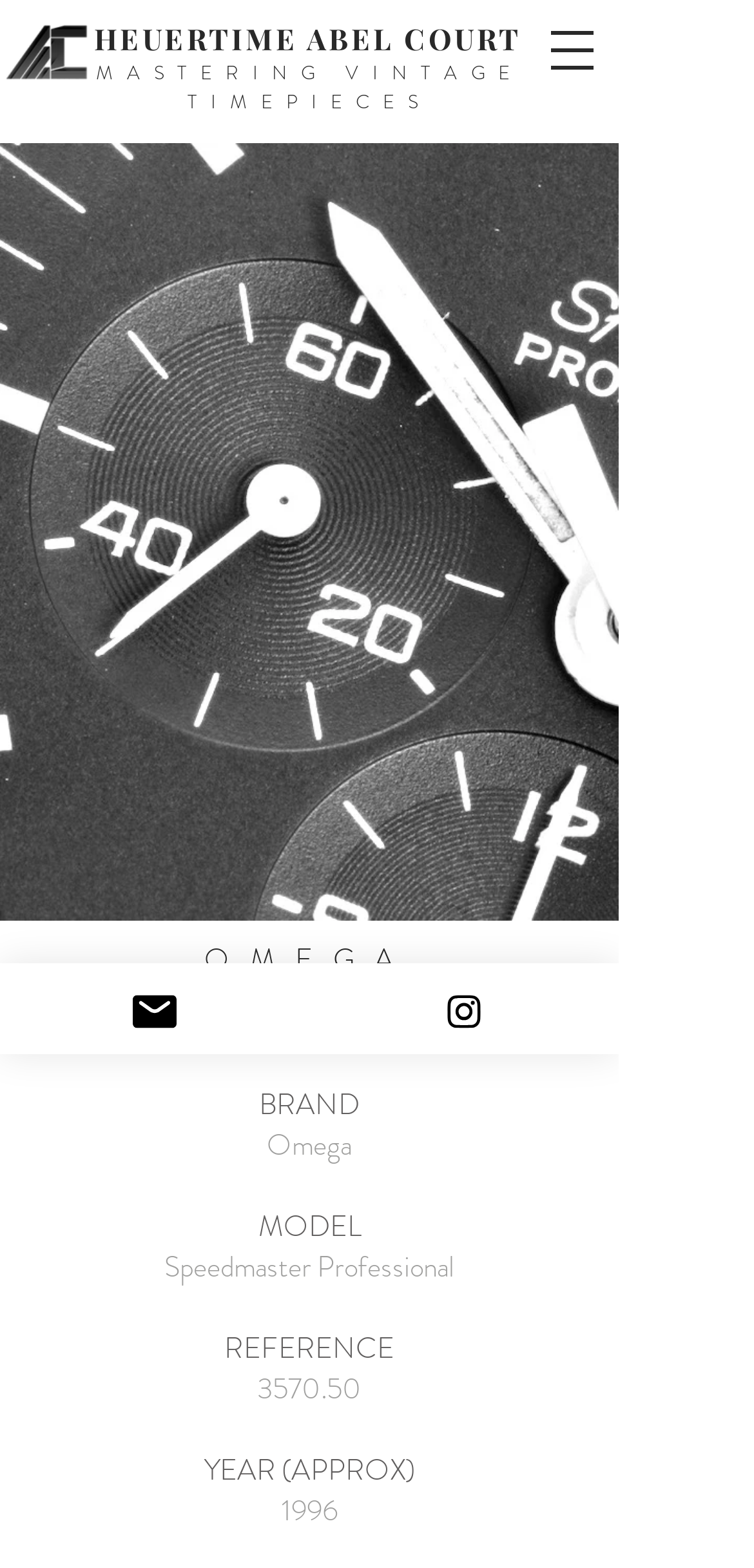Provide a thorough and detailed response to the question by examining the image: 
What is the reference number of the watch?

I found the reference number of the watch by analyzing the static text elements on the webpage. I saw the text 'REFERENCE' and its corresponding value '3570.50'.